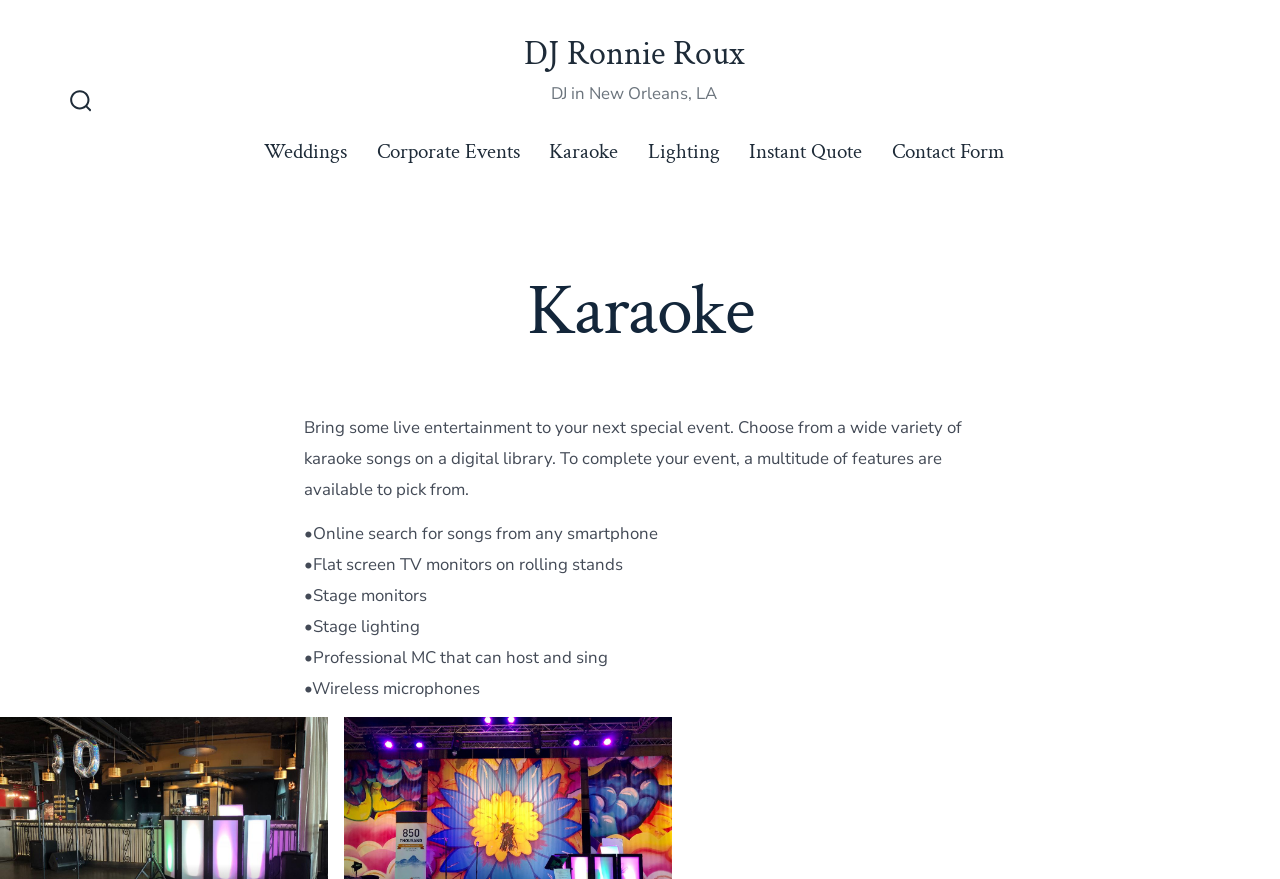What type of event does DJ Ronnie Roux specialize in?
Refer to the image and offer an in-depth and detailed answer to the question.

Based on the navigation menu, DJ Ronnie Roux seems to specialize in various types of events, including weddings and corporate events, as these are listed as separate links.